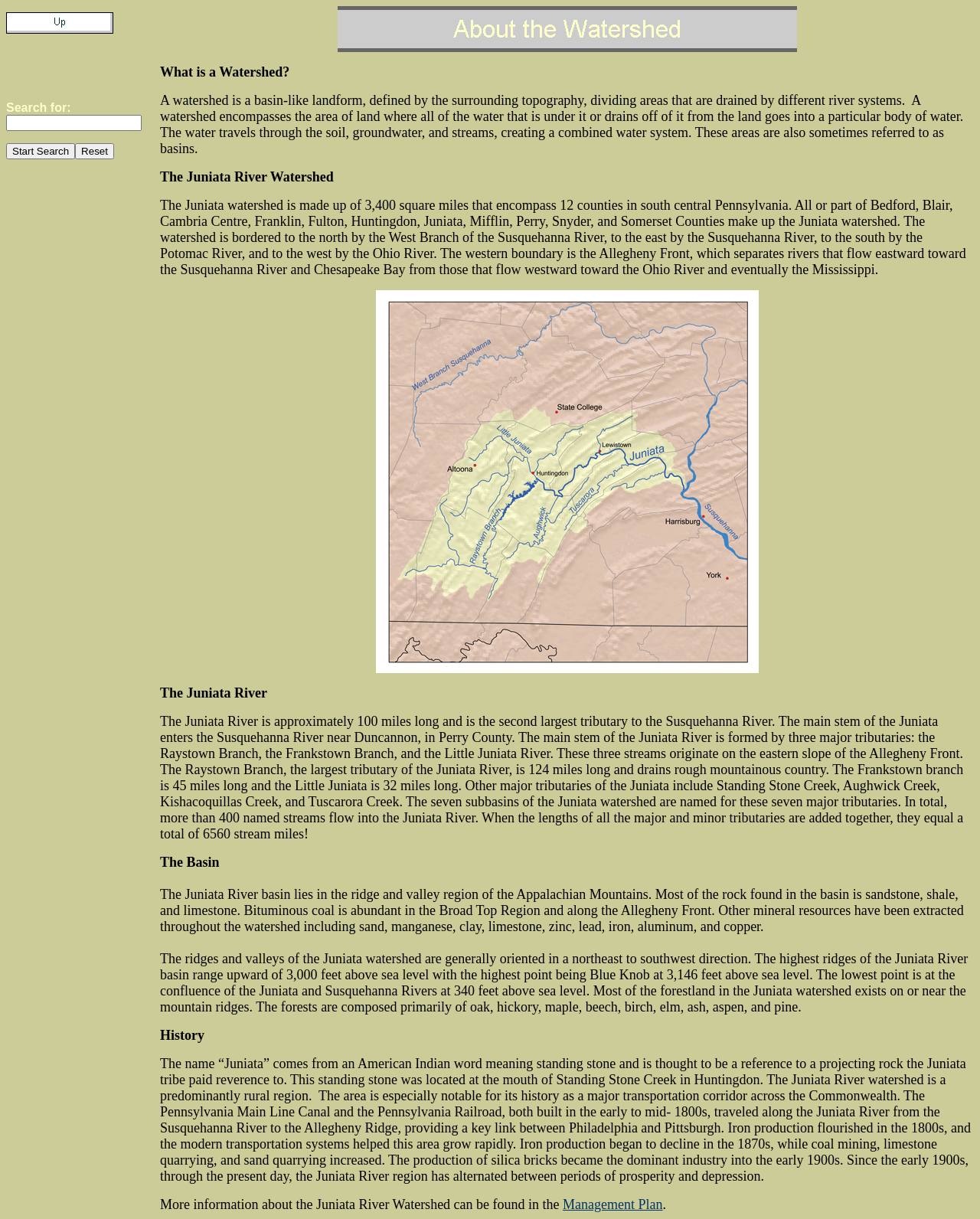How many counties are in the Juniata watershed?
Based on the visual content, answer with a single word or a brief phrase.

12